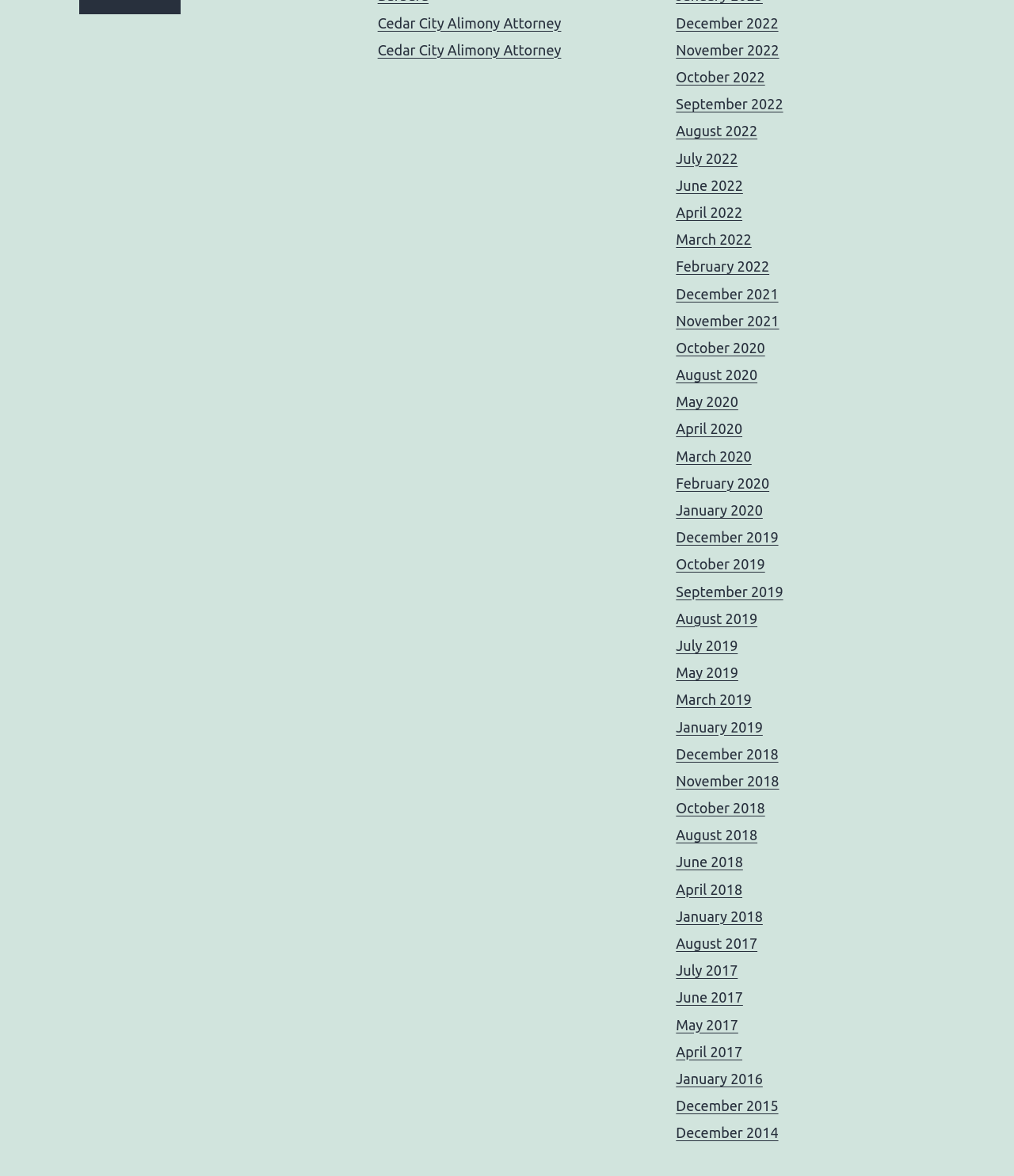Locate the bounding box of the UI element based on this description: "Working mum". Provide four float numbers between 0 and 1 as [left, top, right, bottom].

None